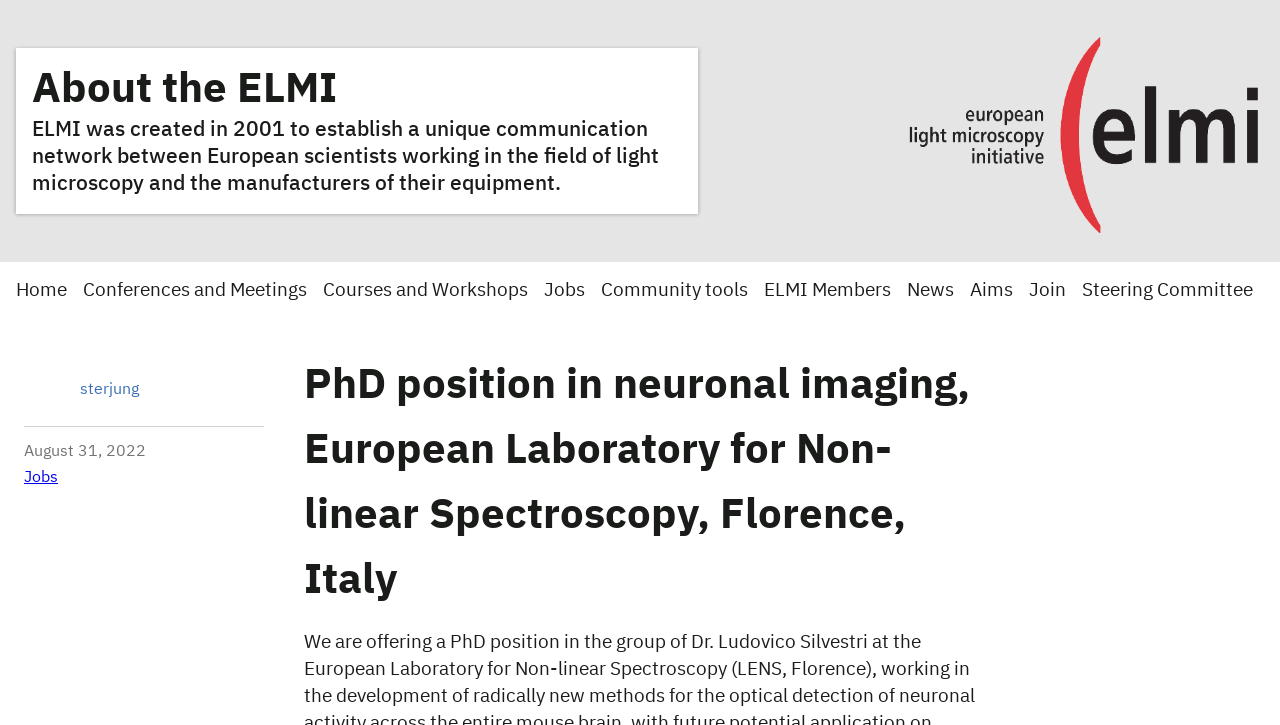Identify the coordinates of the bounding box for the element described below: "About the ELMI". Return the coordinates as four float numbers between 0 and 1: [left, top, right, bottom].

[0.025, 0.095, 0.263, 0.153]